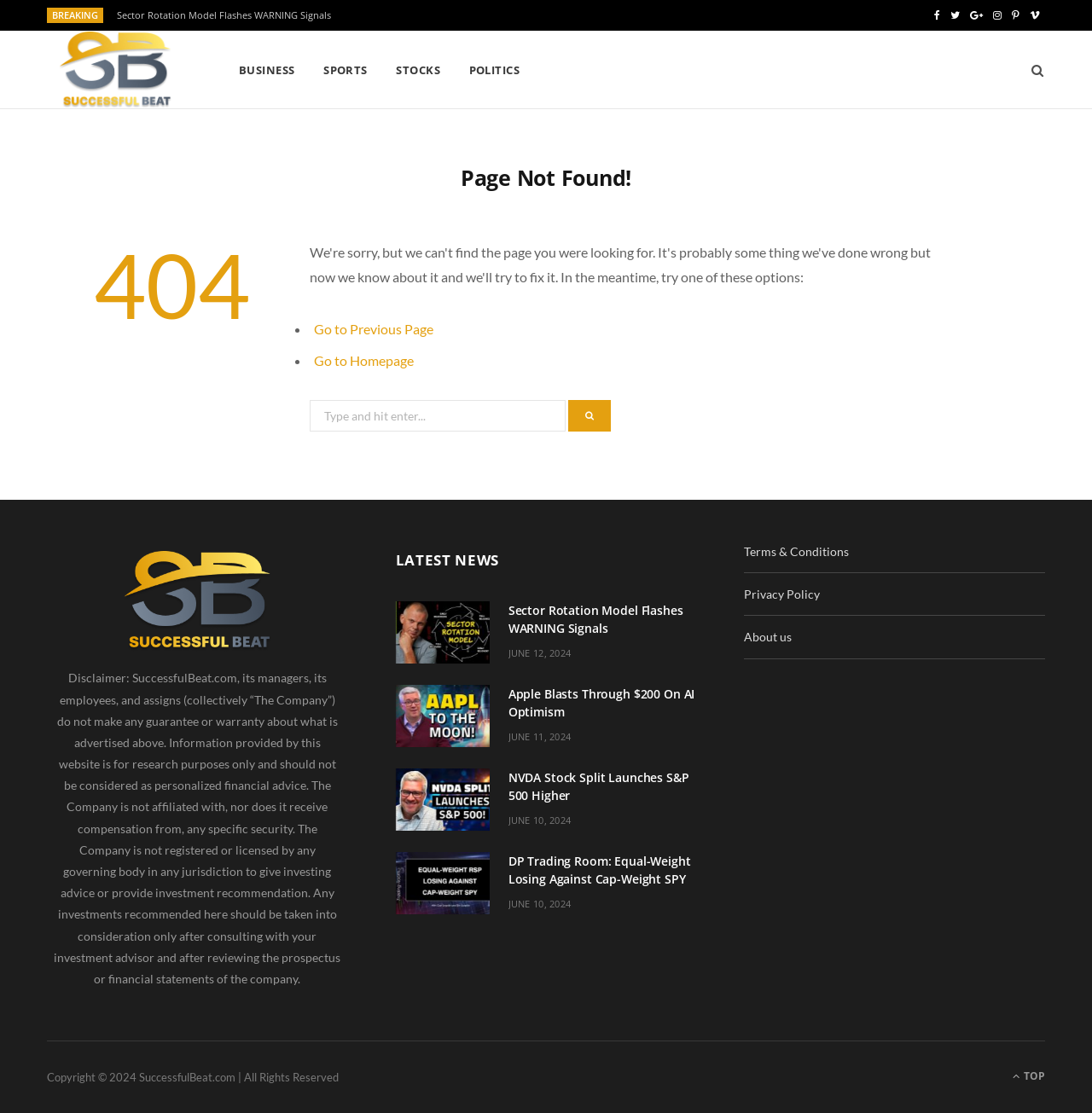What is the disclaimer about?
Please elaborate on the answer to the question with detailed information.

The disclaimer is about investment advice, stating that the website does not provide personalized financial advice and that users should consult with their investment advisors before making any investment decisions.